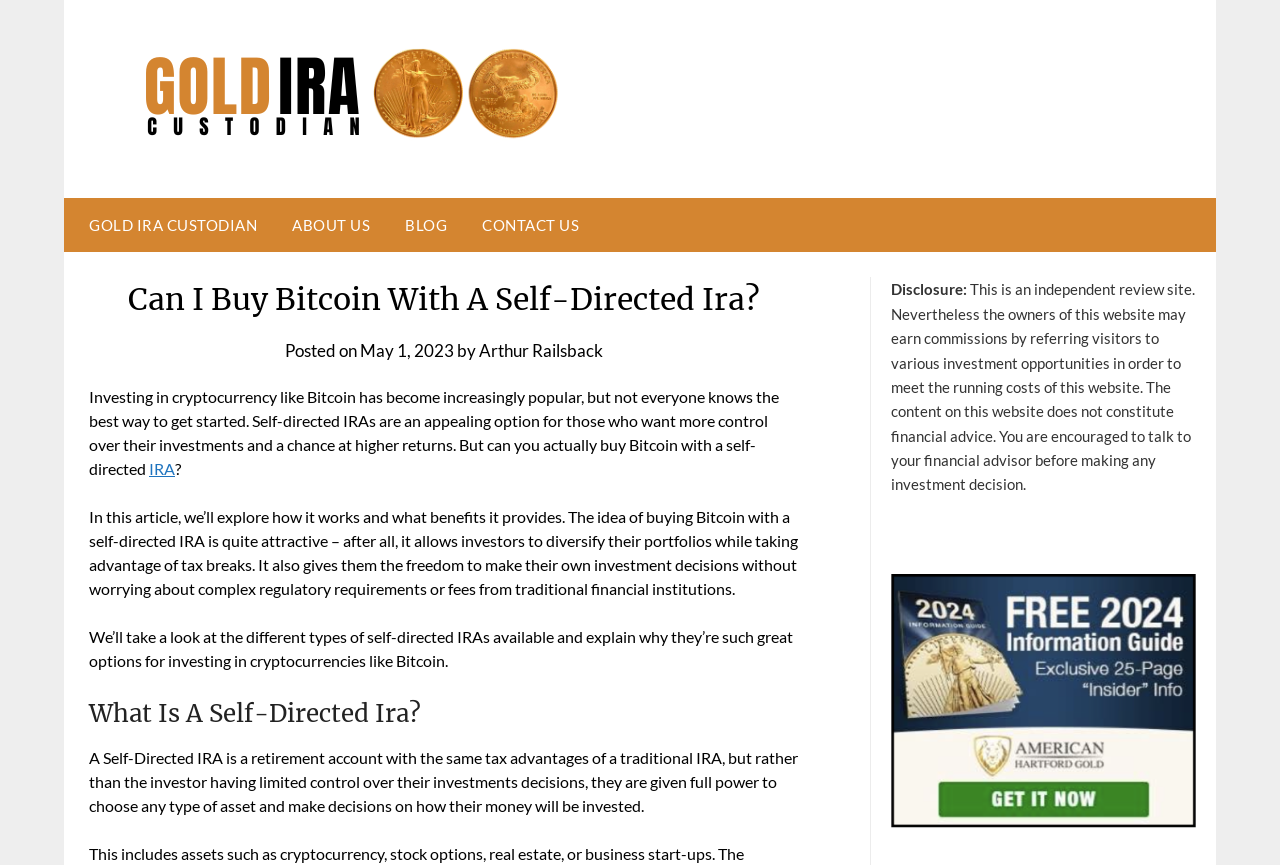Please determine the bounding box coordinates of the element to click in order to execute the following instruction: "Learn more about the author Arthur Railsback". The coordinates should be four float numbers between 0 and 1, specified as [left, top, right, bottom].

[0.374, 0.393, 0.471, 0.418]